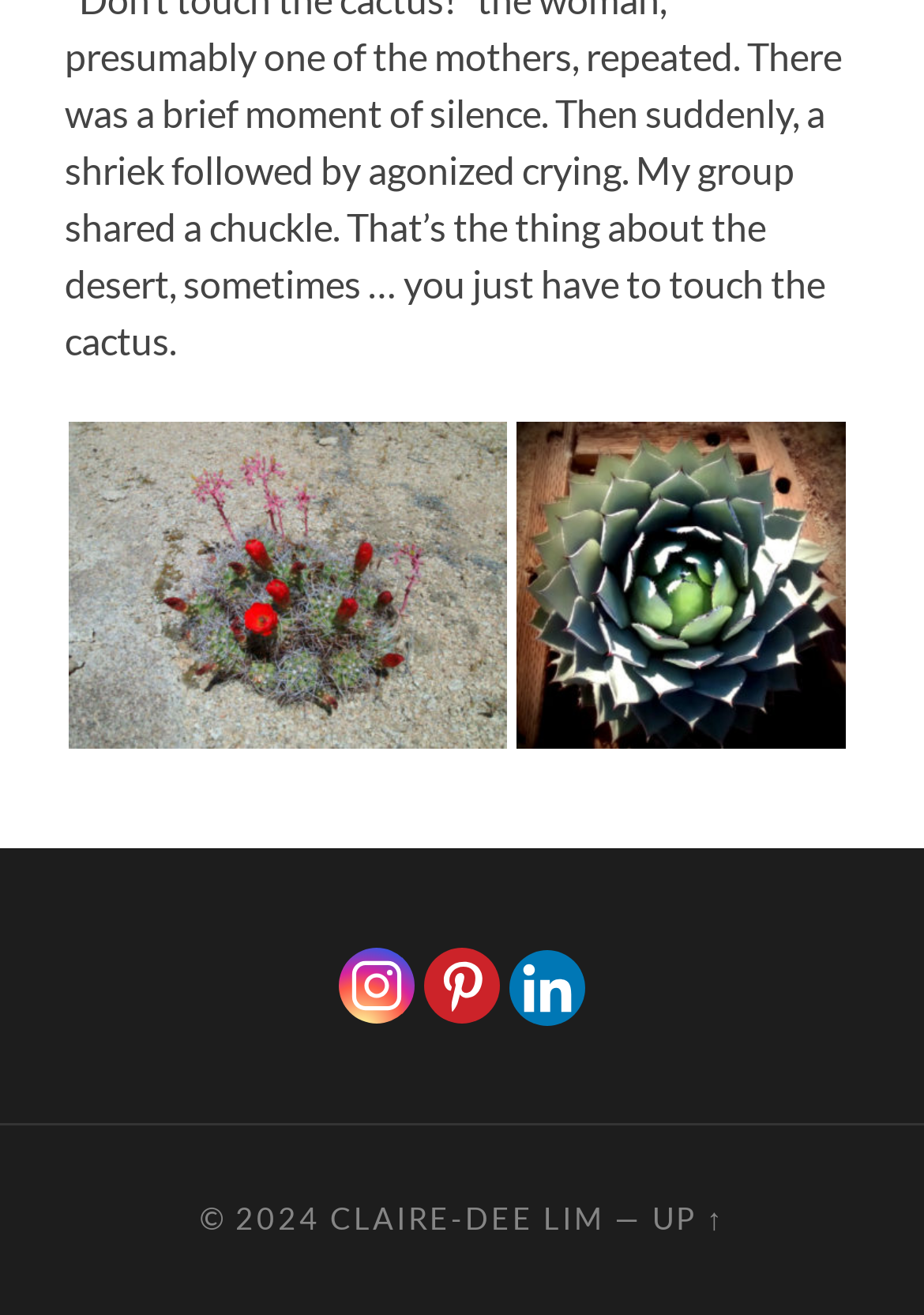From the element description title="Linkedin", predict the bounding box coordinates of the UI element. The coordinates must be specified in the format (top-left x, top-left y, bottom-right x, bottom-right y) and should be within the 0 to 1 range.

[0.551, 0.723, 0.633, 0.781]